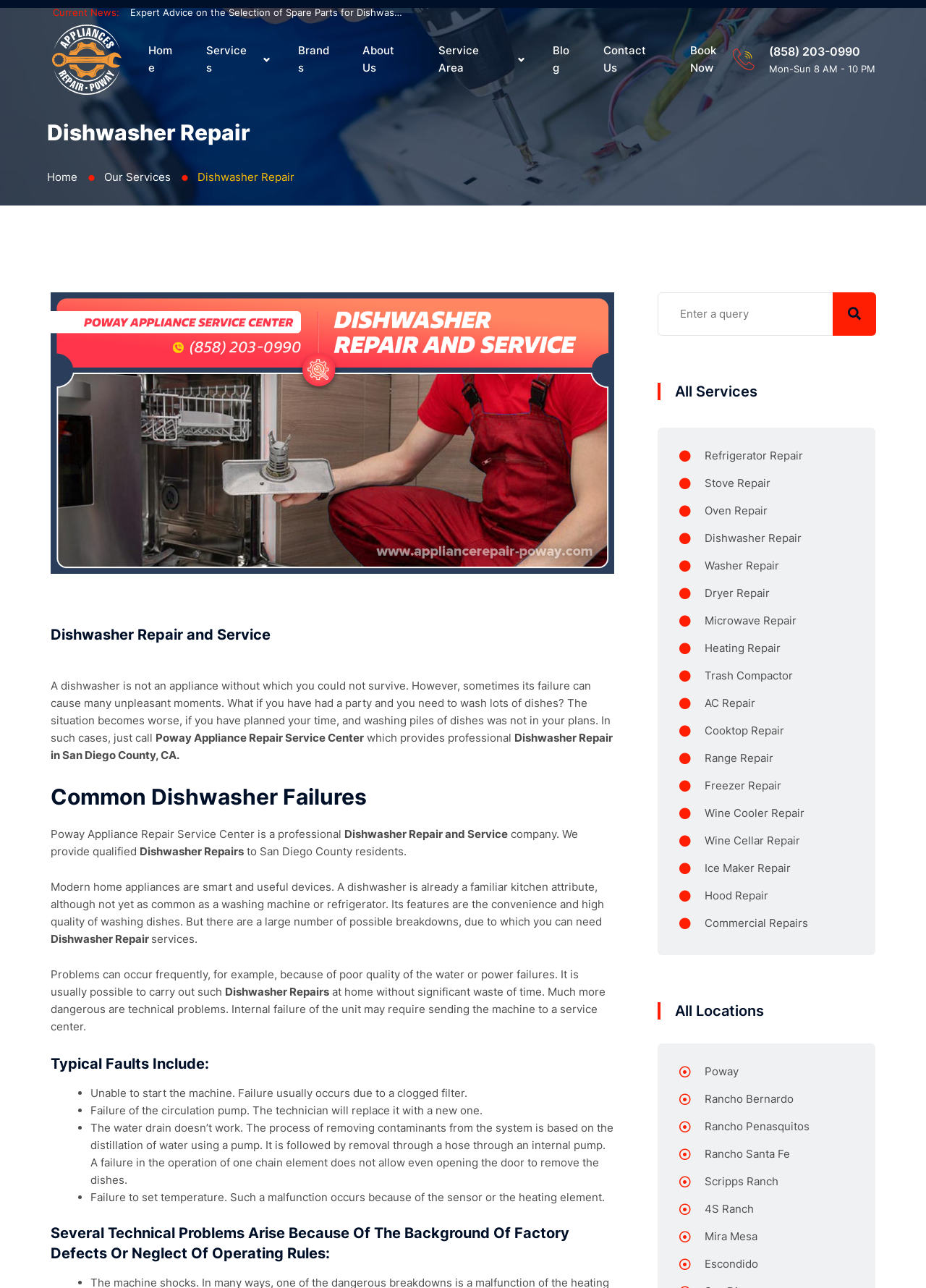What is the purpose of the search bar?
Based on the image, respond with a single word or phrase.

To search for services or locations